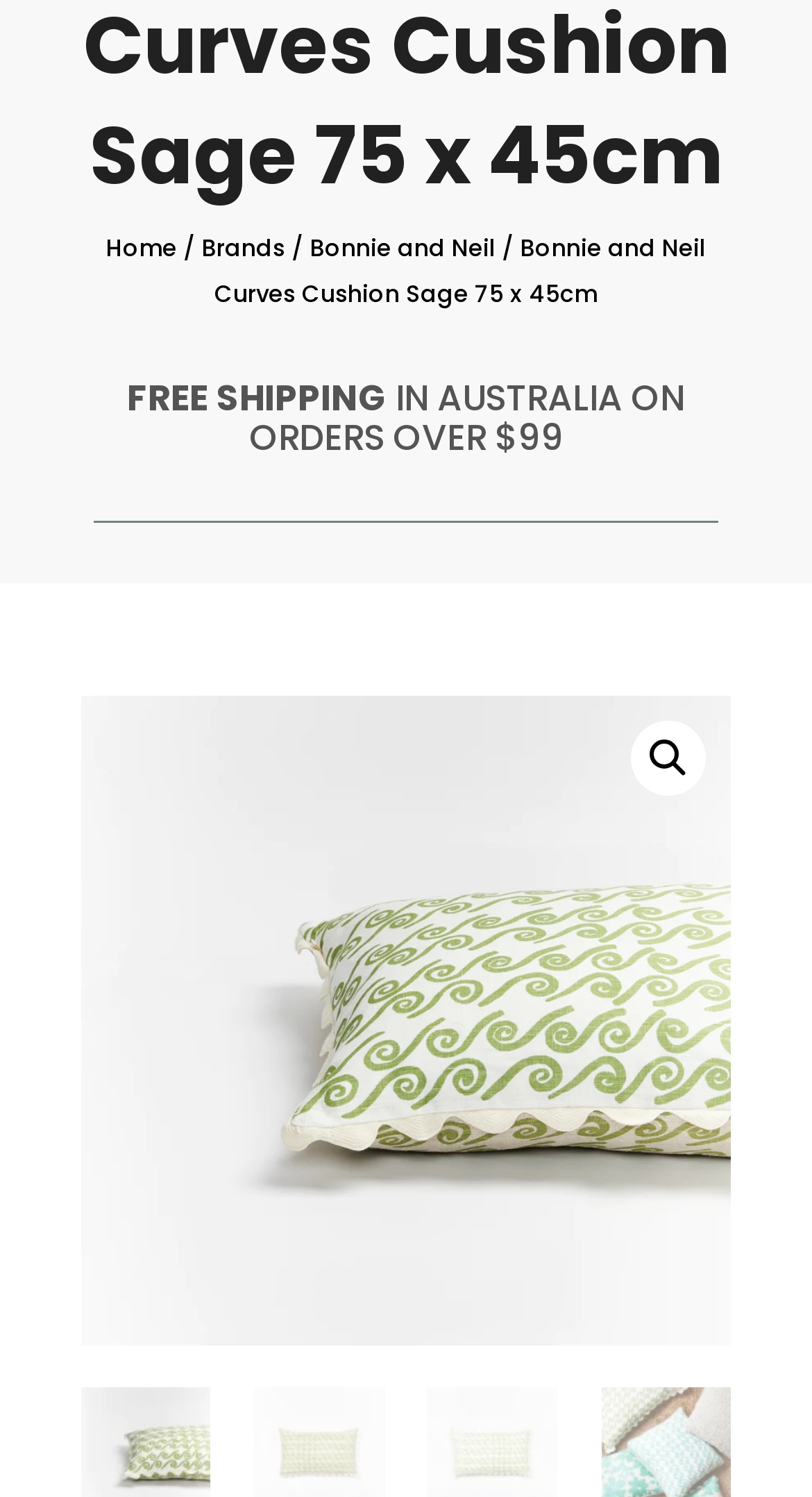Provide the bounding box coordinates for the UI element described in this sentence: "Bonnie and Neil". The coordinates should be four float values between 0 and 1, i.e., [left, top, right, bottom].

[0.382, 0.154, 0.61, 0.177]